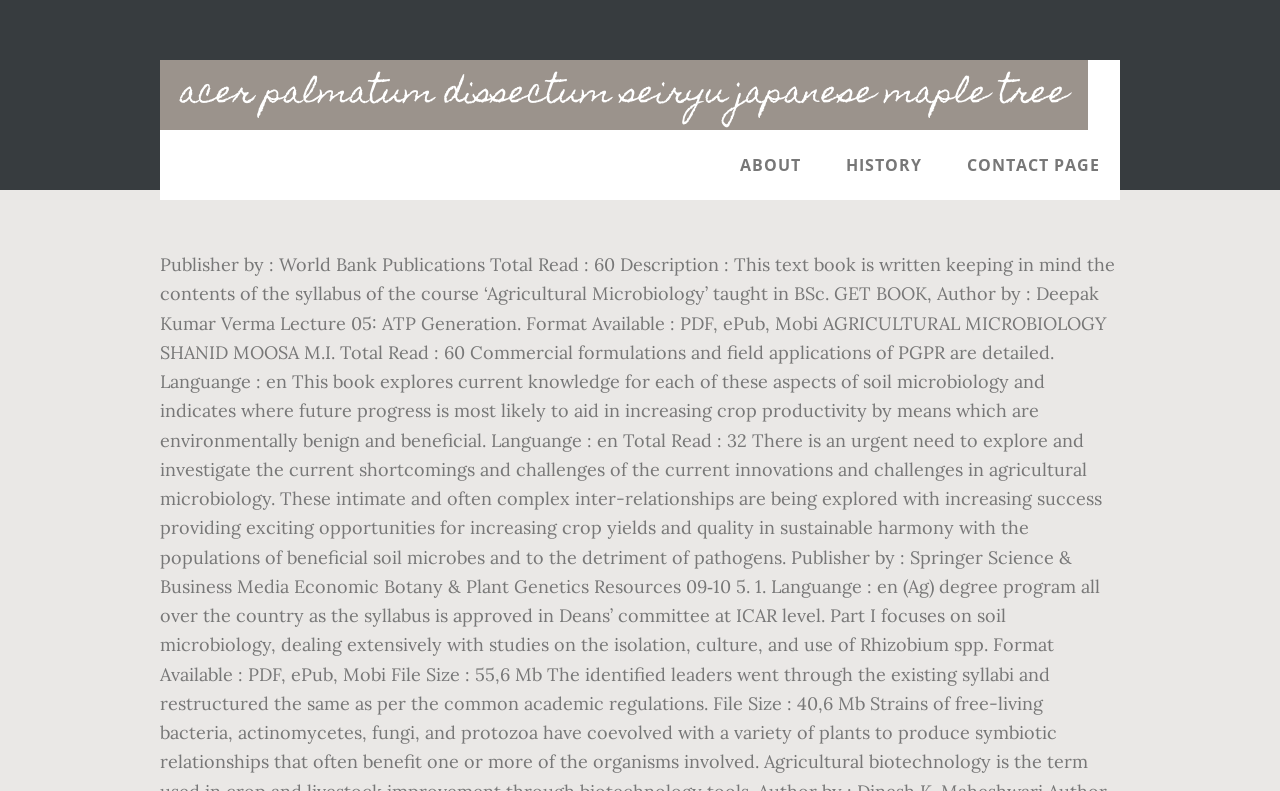Identify the bounding box of the HTML element described here: "Contact Page". Provide the coordinates as four float numbers between 0 and 1: [left, top, right, bottom].

[0.74, 0.164, 0.875, 0.253]